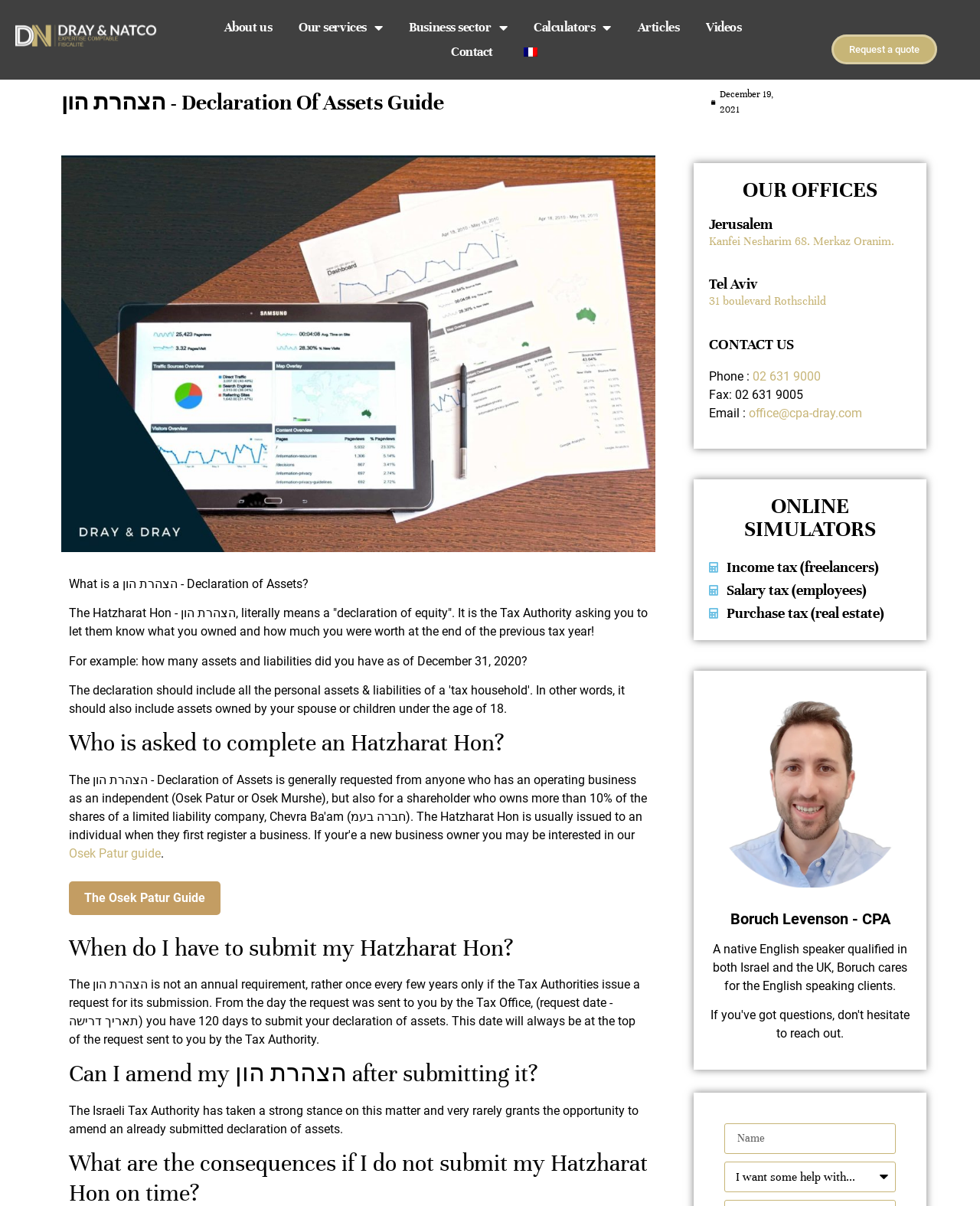Identify the main heading of the webpage and provide its text content.

הצהרת הון - Declaration Of Assets Guide